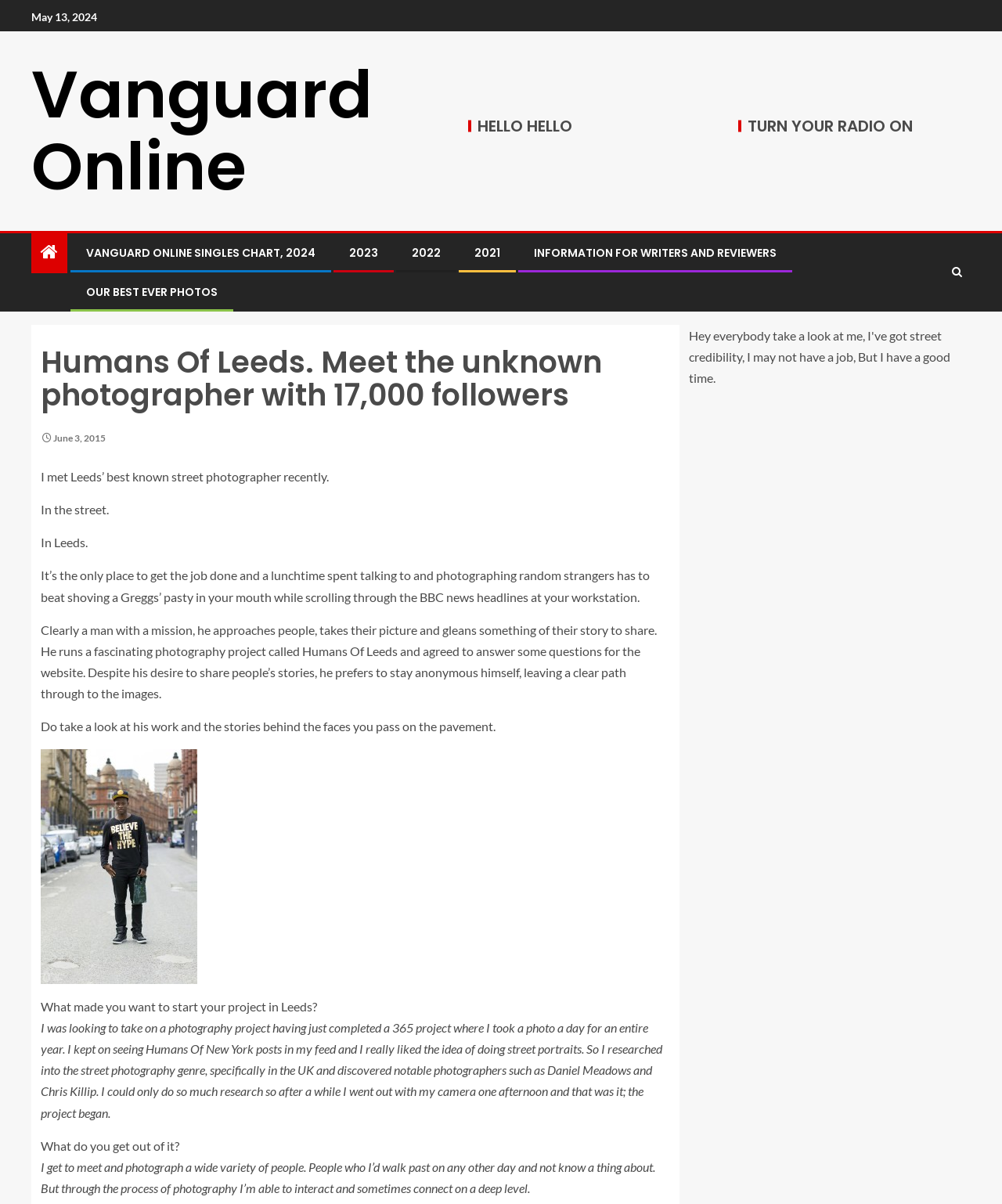Locate and extract the headline of this webpage.

Humans Of Leeds. Meet the unknown photographer with 17,000 followers